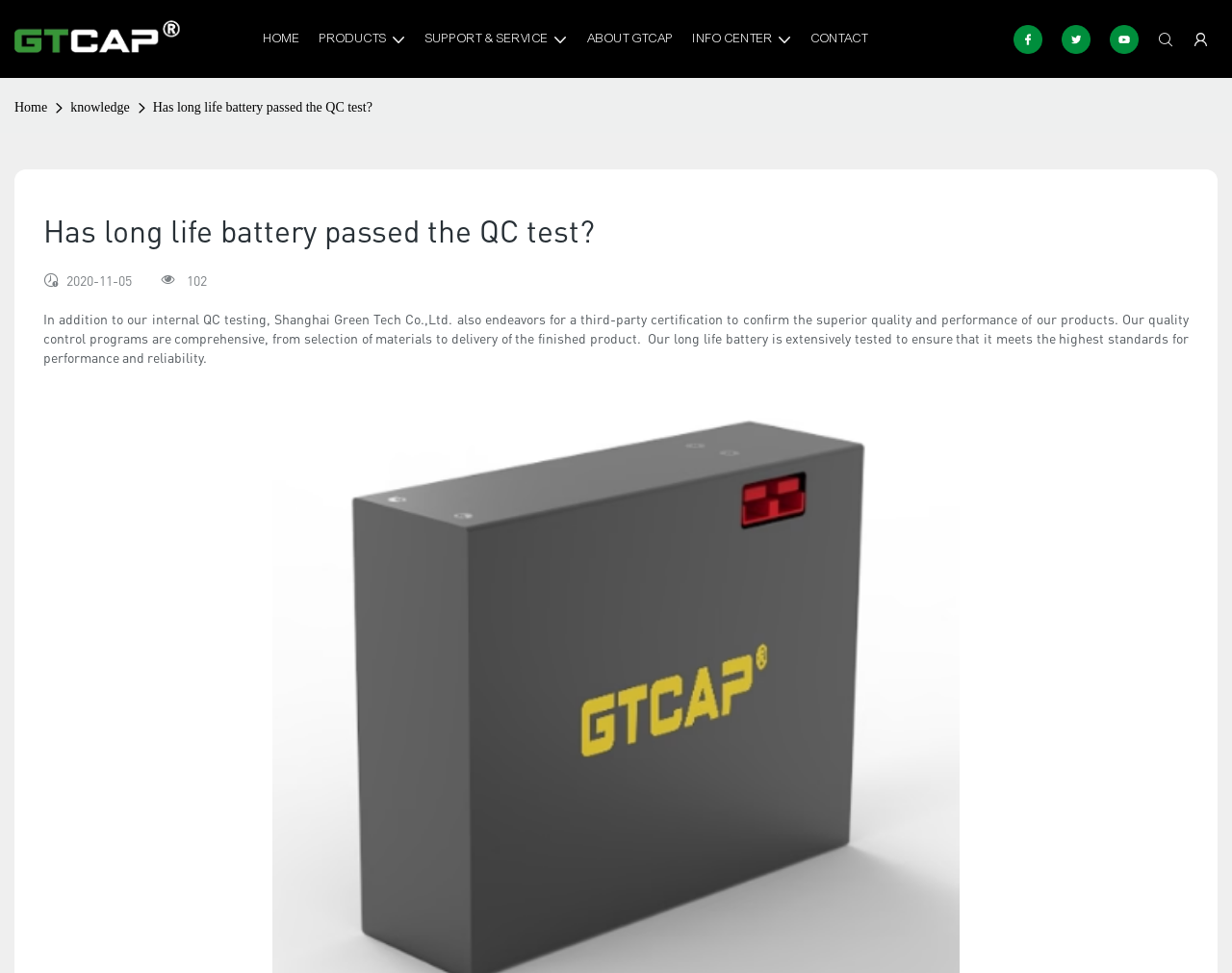How many images are present on the webpage?
Please provide an in-depth and detailed response to the question.

There are 3 images present on the webpage, which are likely to be social media icons or logos. They are present at the top-right corner of the webpage.